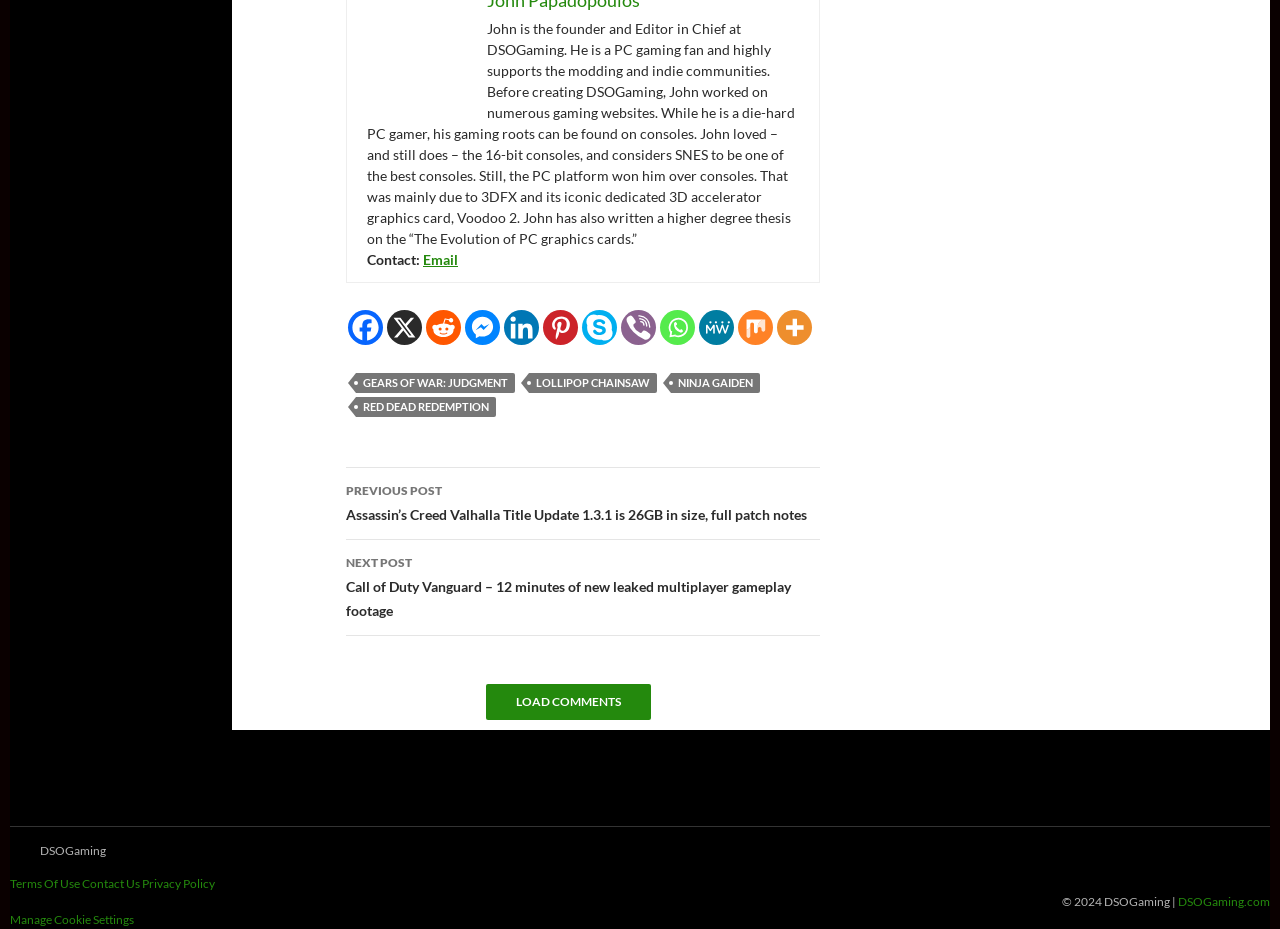Can you find the bounding box coordinates for the element that needs to be clicked to execute this instruction: "View John's contact information"? The coordinates should be given as four float numbers between 0 and 1, i.e., [left, top, right, bottom].

[0.287, 0.27, 0.33, 0.288]